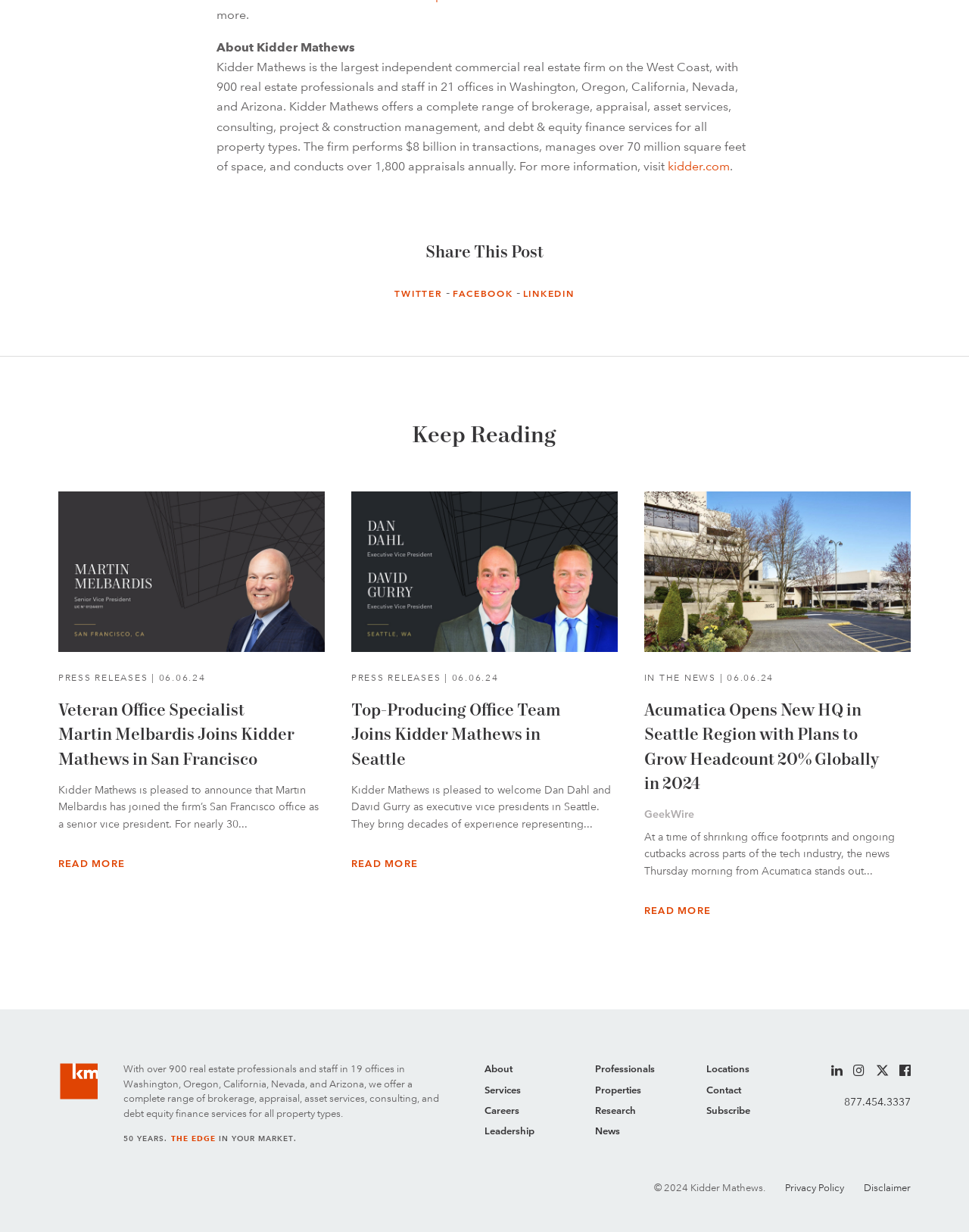What services does Kidder Mathews offer?
Refer to the image and give a detailed answer to the query.

According to the webpage, Kidder Mathews offers a complete range of brokerage, appraisal, asset services, consulting, project & construction management, and debt & equity finance services for all property types.